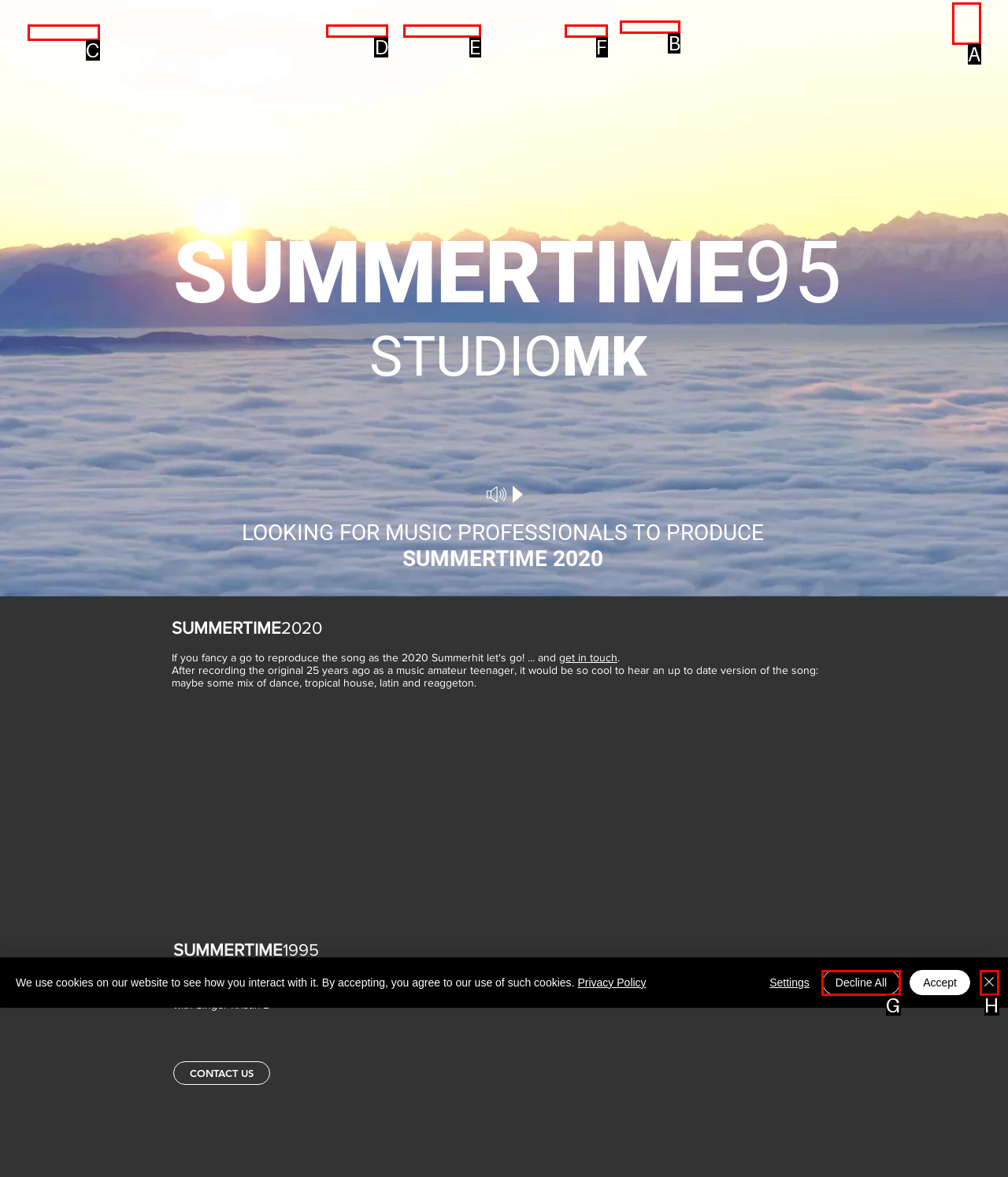Identify the option that corresponds to the description: Decline All 
Provide the letter of the matching option from the available choices directly.

G